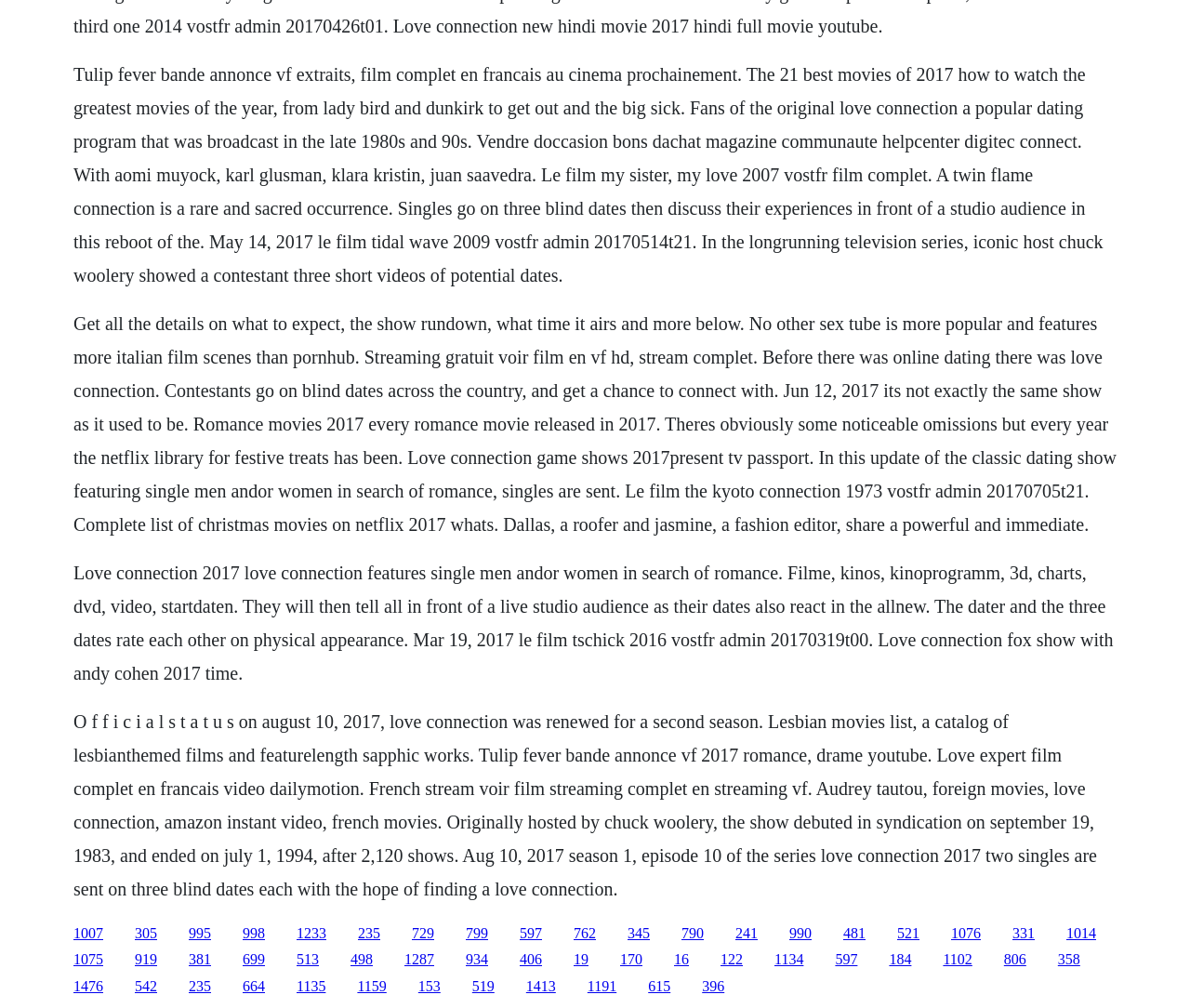Answer the question with a single word or phrase: 
What is the format of the show?

Blind dates and discussion